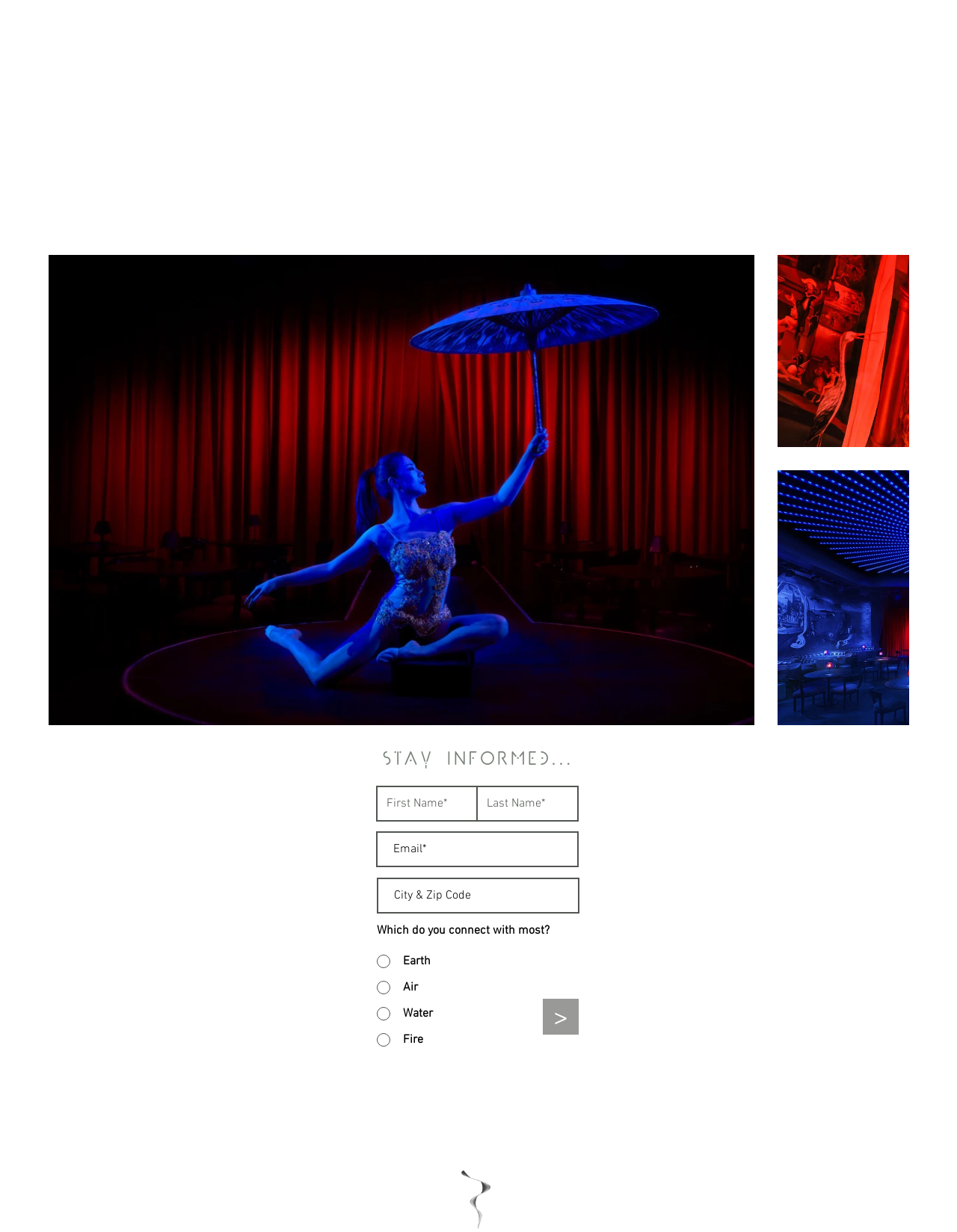Refer to the element description > and identify the corresponding bounding box in the screenshot. Format the coordinates as (top-left x, top-left y, bottom-right x, bottom-right y) with values in the range of 0 to 1.

[0.567, 0.811, 0.605, 0.84]